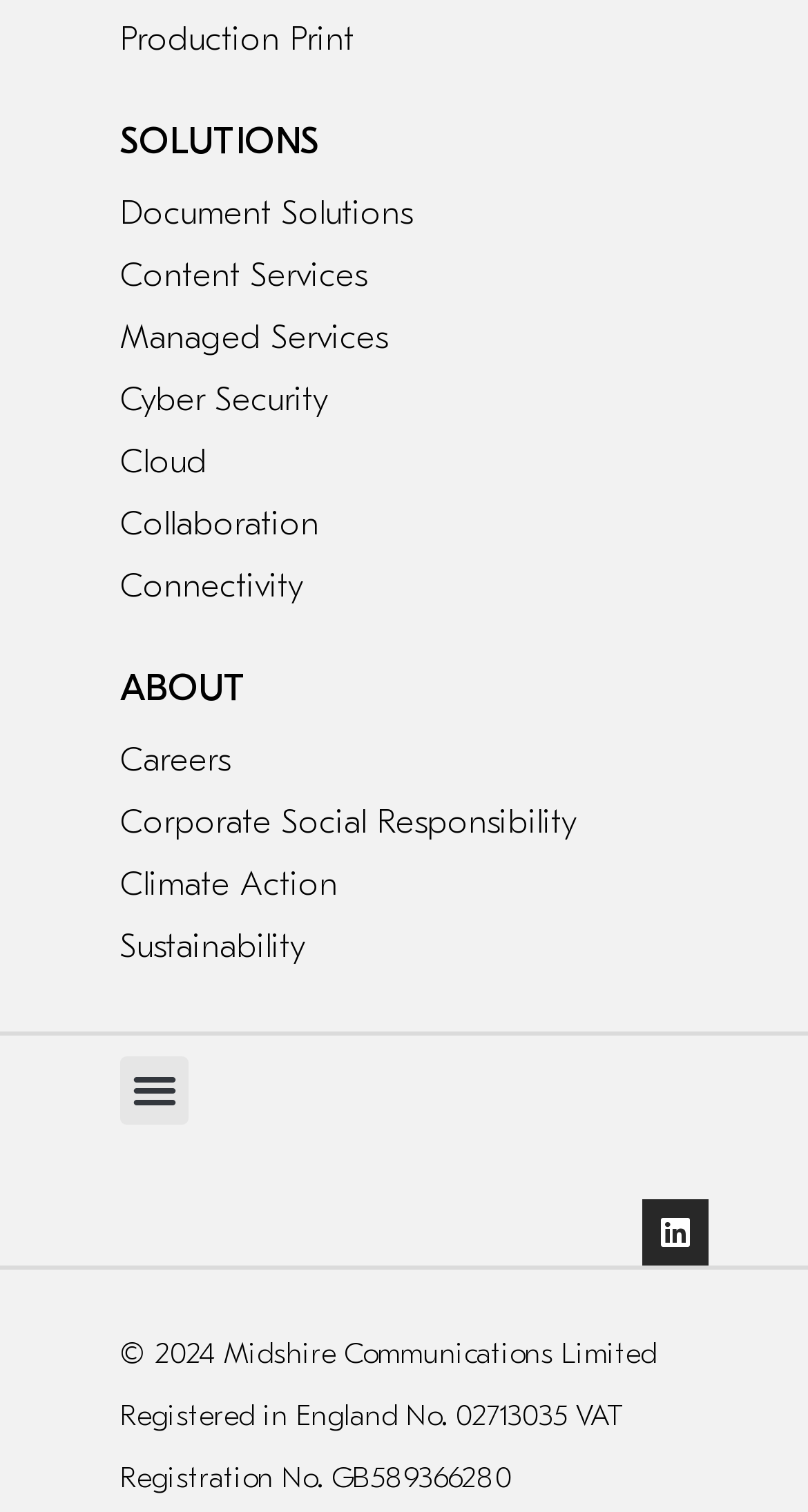Please determine the bounding box coordinates of the element's region to click for the following instruction: "Click on Production Print".

[0.149, 0.005, 0.851, 0.046]